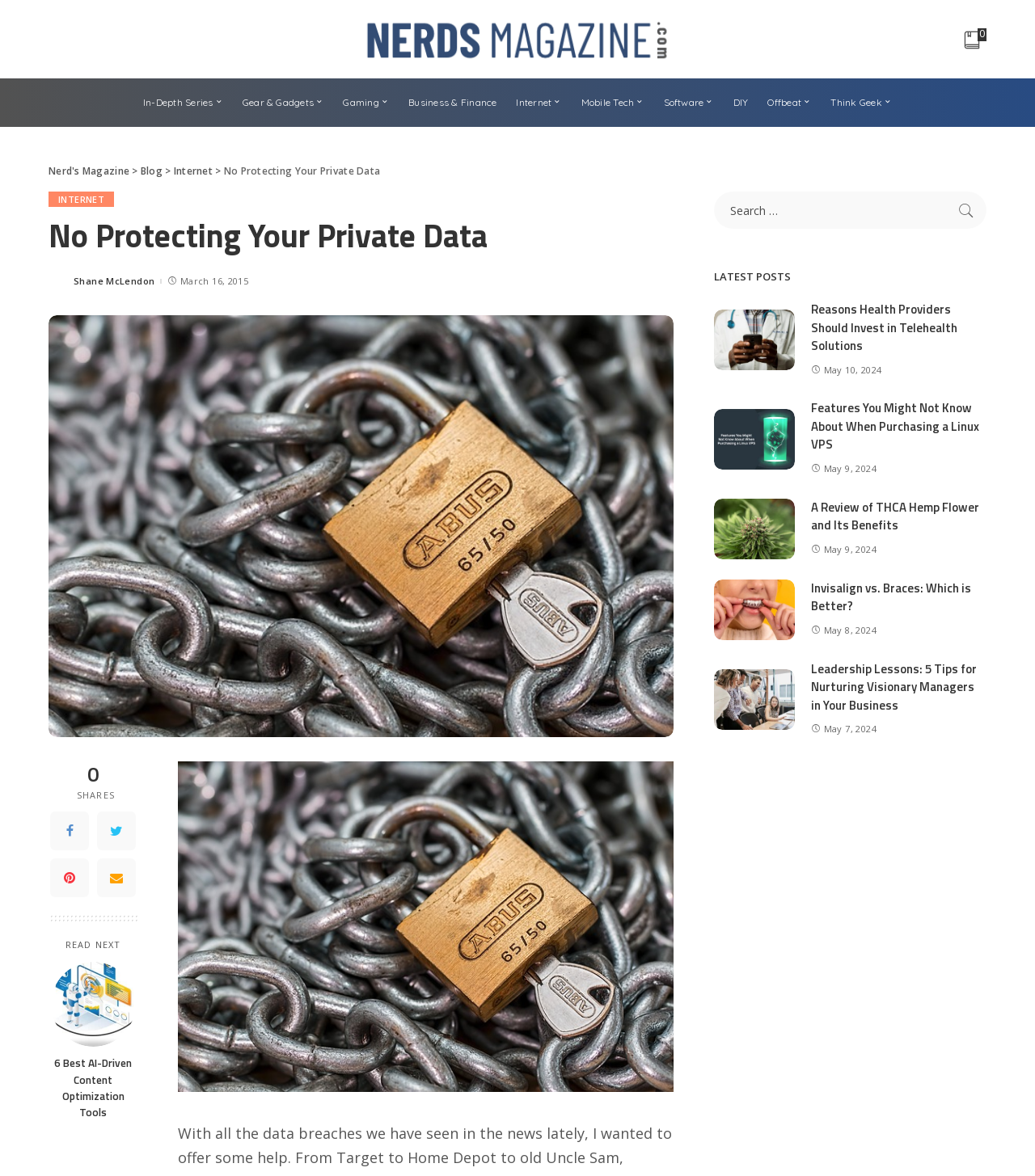Pinpoint the bounding box coordinates of the clickable area needed to execute the instruction: "Share the article". The coordinates should be specified as four float numbers between 0 and 1, i.e., [left, top, right, bottom].

[0.048, 0.69, 0.086, 0.723]